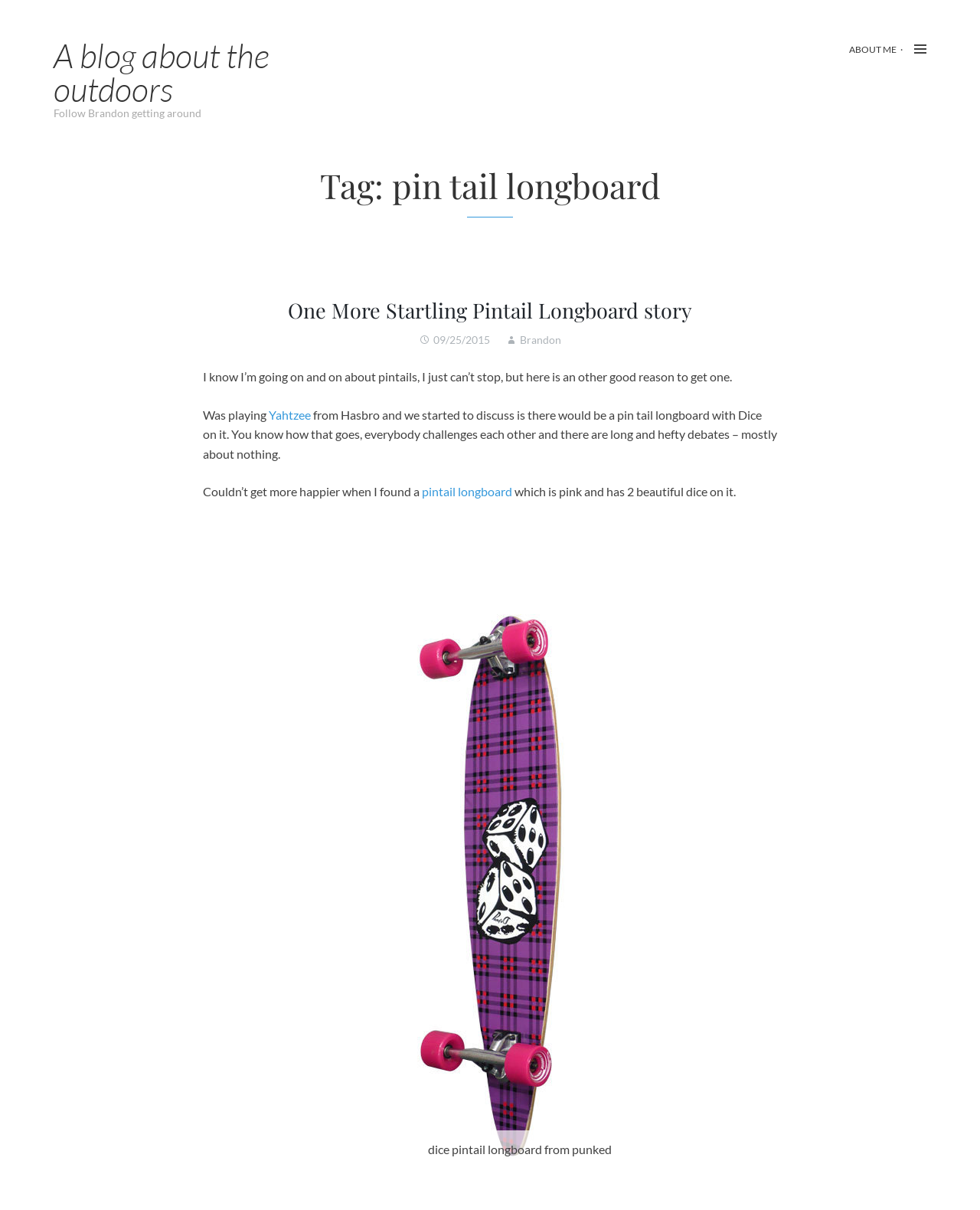Pinpoint the bounding box coordinates of the element you need to click to execute the following instruction: "read One More Startling Pintail Longboard story". The bounding box should be represented by four float numbers between 0 and 1, in the format [left, top, right, bottom].

[0.294, 0.245, 0.706, 0.268]